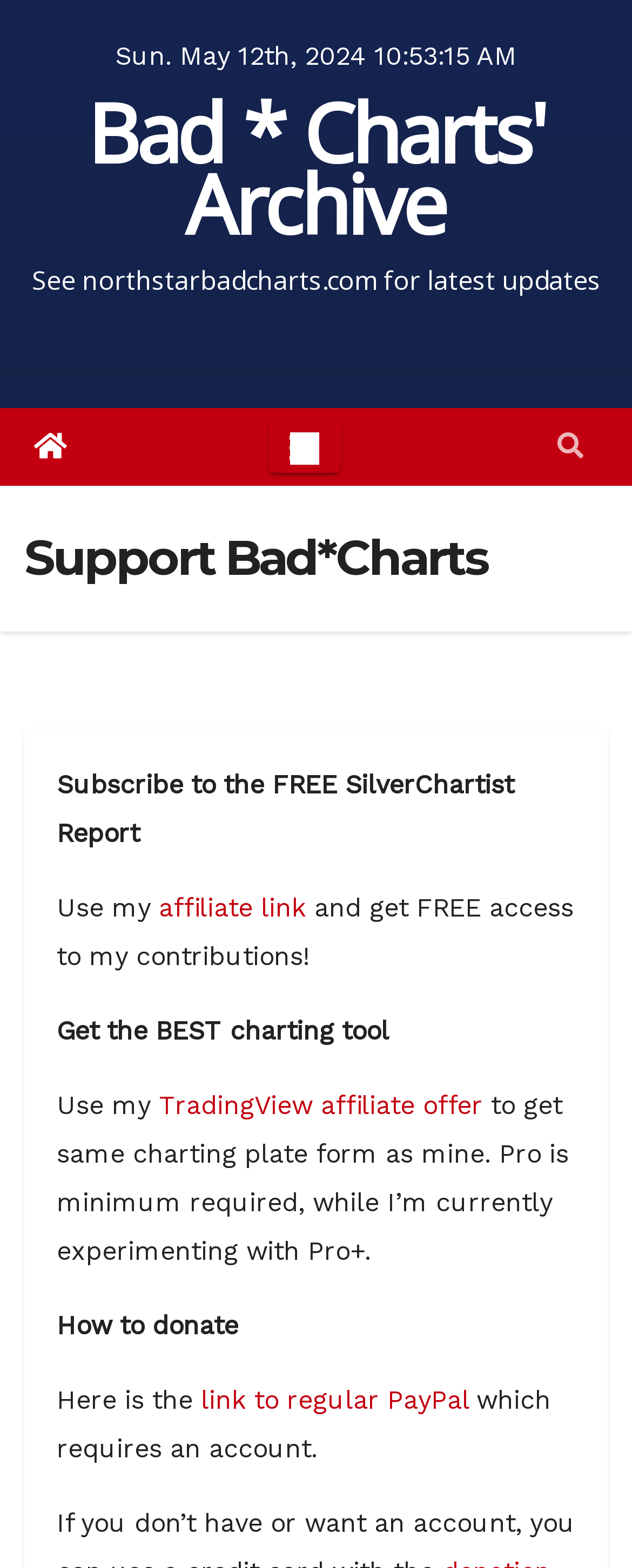What is the minimum required plan for the recommended charting tool?
Look at the image and respond to the question as thoroughly as possible.

The webpage mentions that the author is currently experimenting with Pro+, but the minimum required plan is Pro. This information is found in the static text element with bounding box [0.09, 0.695, 0.9, 0.808].